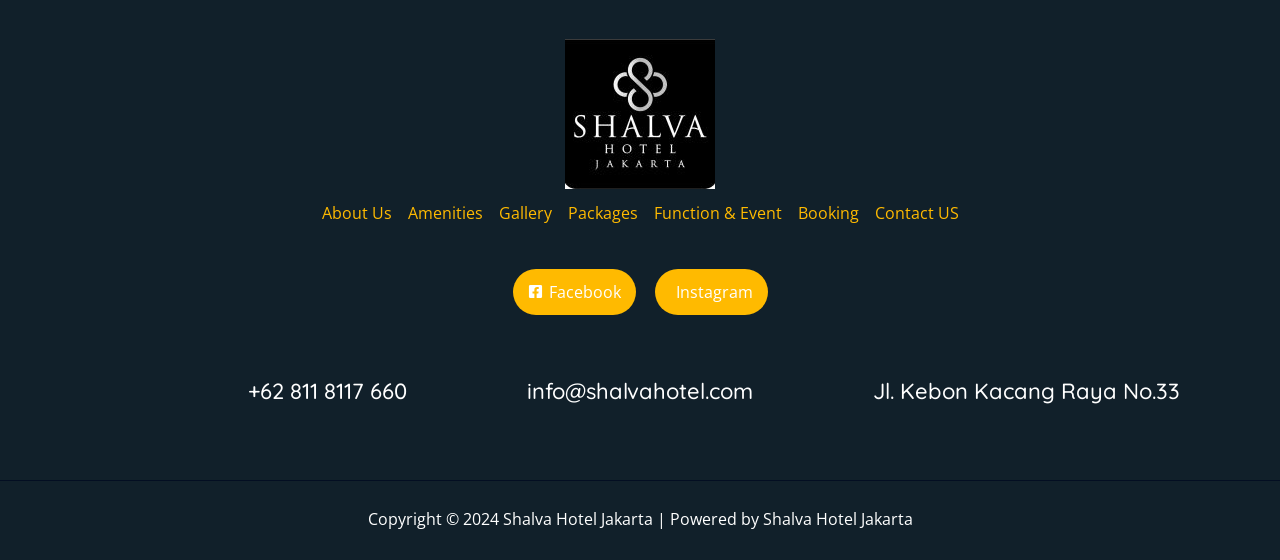Can you find the bounding box coordinates for the element to click on to achieve the instruction: "check Facebook page"?

[0.4, 0.48, 0.496, 0.562]